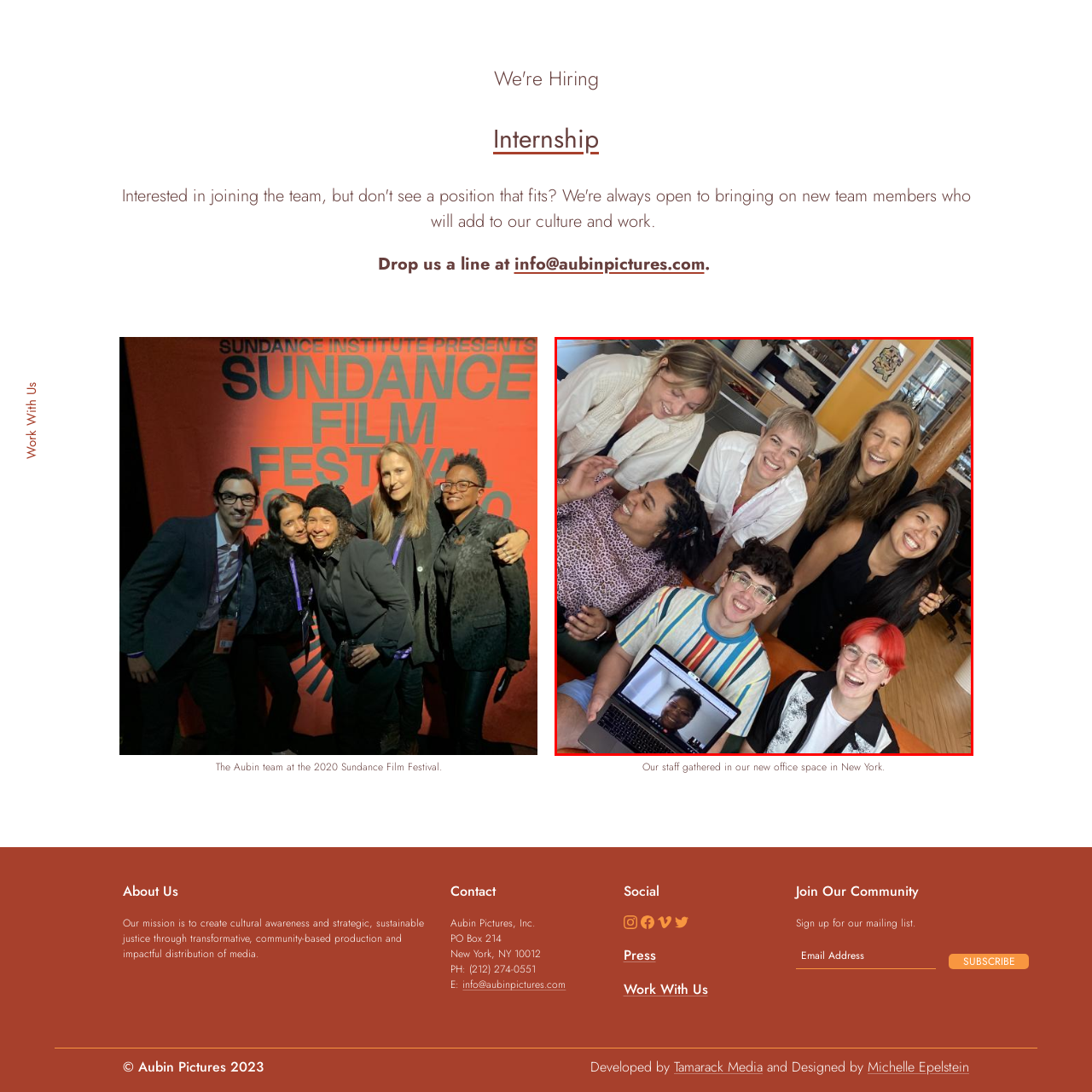View the element within the red boundary, Are all team members physically present? 
Deliver your response in one word or phrase.

No